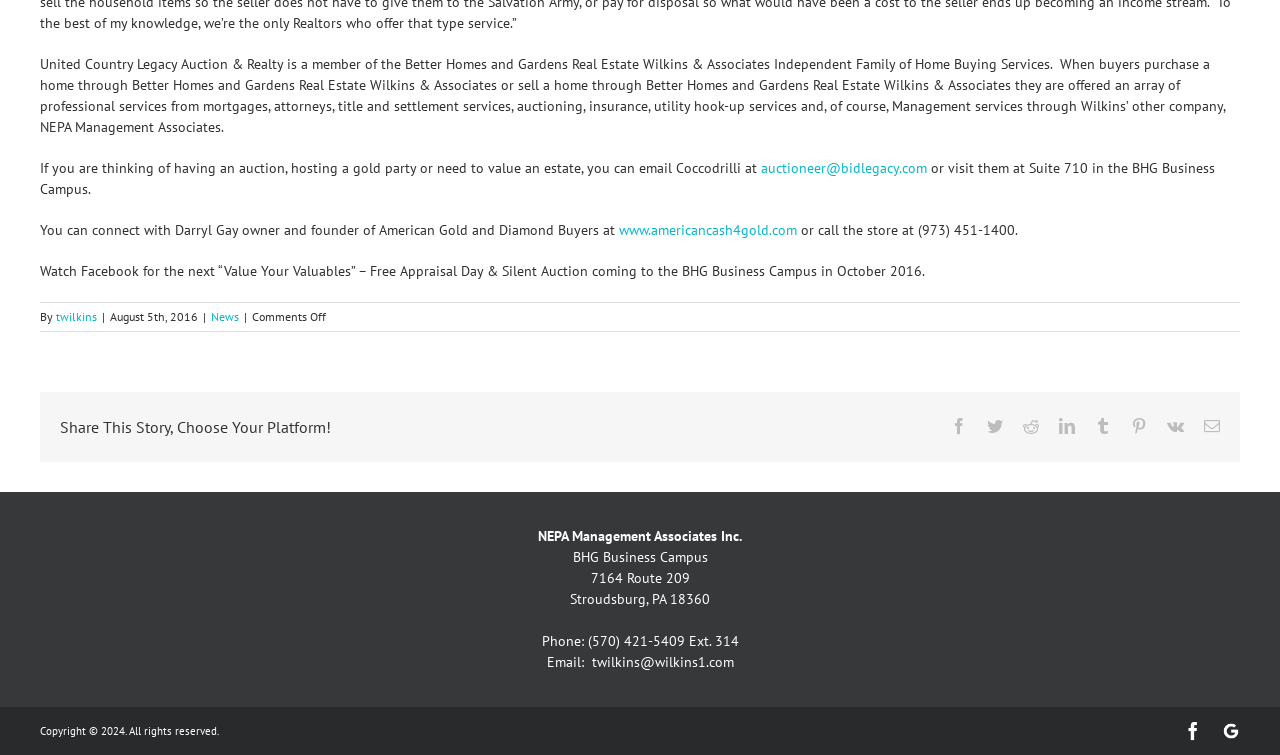What is the email address of Coccodrilli?
Utilize the information in the image to give a detailed answer to the question.

I found this answer by looking at the second paragraph of the webpage, which mentions that if you are thinking of having an auction, hosting a gold party or need to value an estate, you can email Coccodrilli at auctioneer@bidlegacy.com.